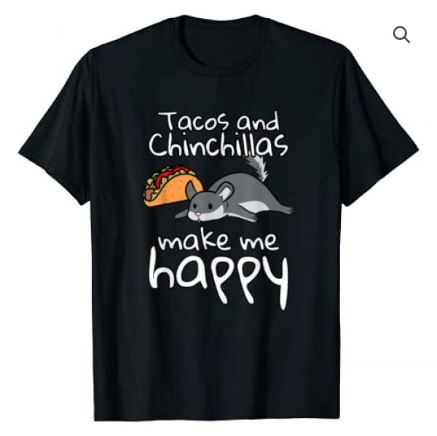Use a single word or phrase to answer the question:
What is the theme of the t-shirt collection?

Pets and food